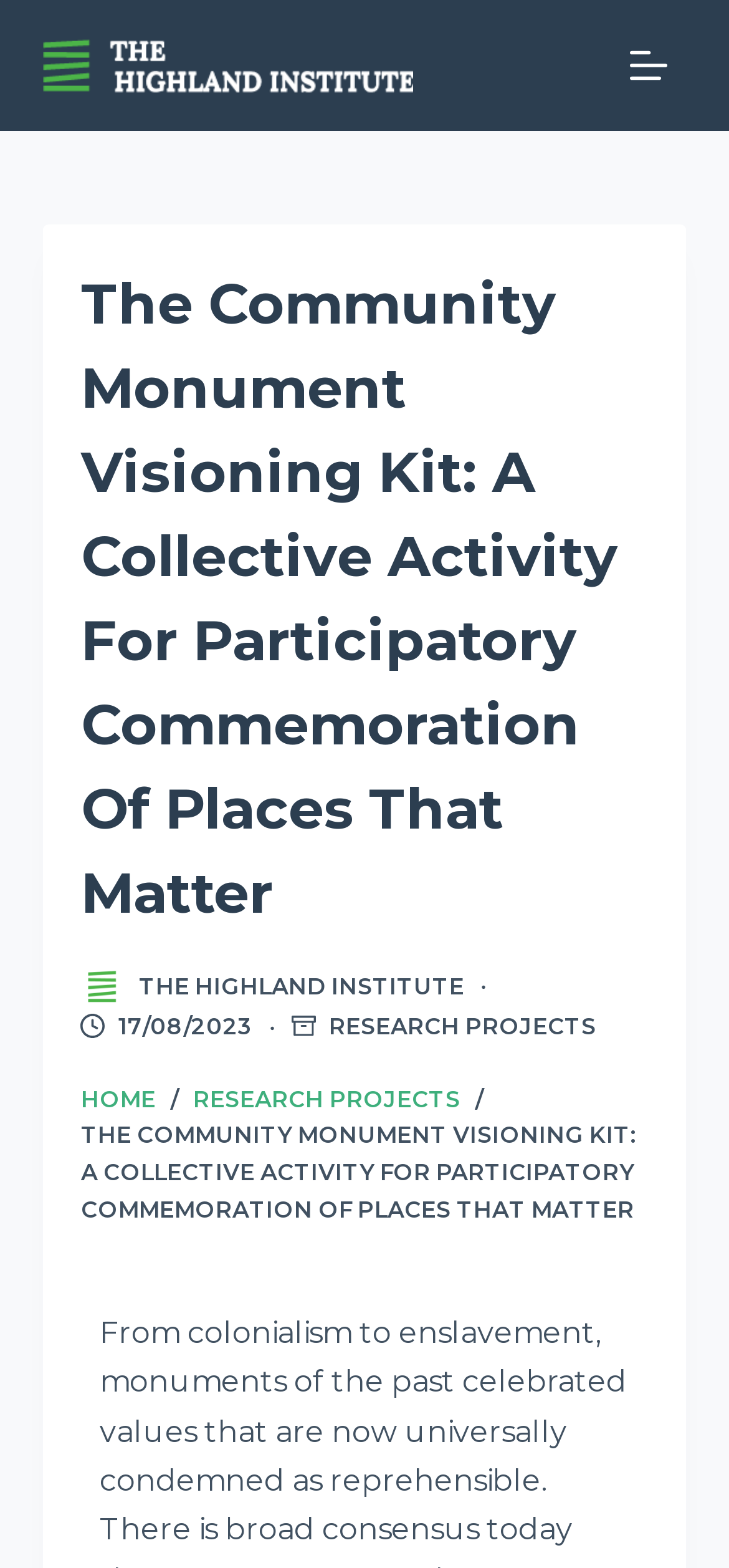Can you give a detailed response to the following question using the information from the image? What is the name of the research project?

I found the name of the research project by looking at the heading element with the text 'The Community Monument Visioning Kit: A Collective Activity For Participatory Commemoration Of Places That Matter' in the header section of the webpage.